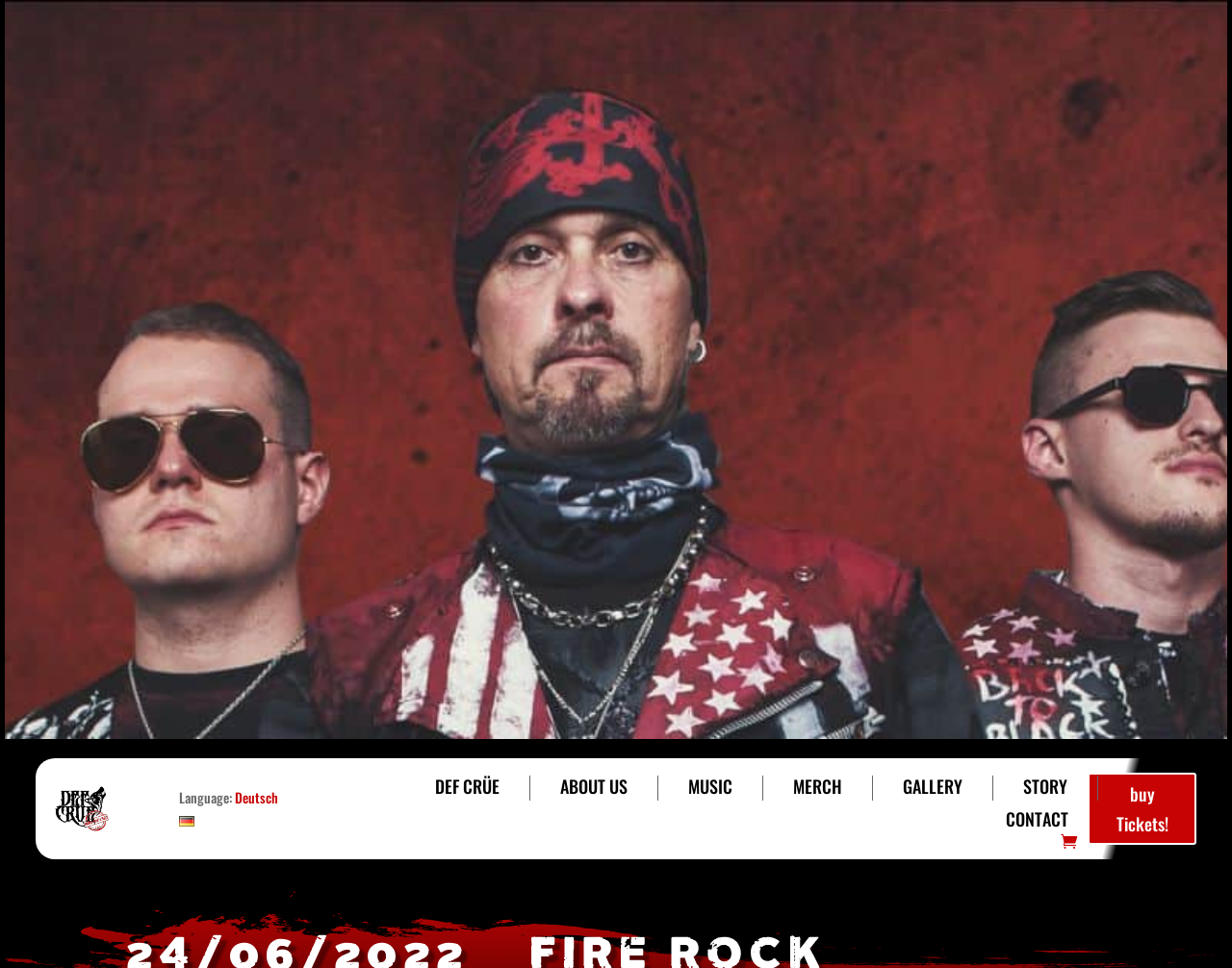Generate a comprehensive caption for the webpage you are viewing.

The webpage appears to be the official website of a music band, DEF CRÜE, with a focus on their event, Fire Rock Großpertholz, in Lower Austria on 24/06/2022. 

At the top of the page, there is a layout table that spans about 60% of the page width. Below this table, there is a language selection option with the label "Language:" and a link to switch to Deutsch (German) with a corresponding flag icon.

To the right of the language selection, there are seven main navigation links: "DEF CRÜE", "ABOUT US", "MUSIC", "MERCH", "GALLERY", "STORY", and "CONTACT". These links are aligned horizontally and take up about 70% of the page width.

On the top-right corner, there is a small icon link with a flag-like symbol. Next to it, there is a prominent call-to-action link, "buy Tickets!", which is likely a key action the website wants visitors to take.

There are two small images on the page, one is an icon for the language selection, and the other is an image associated with the first link on the page.